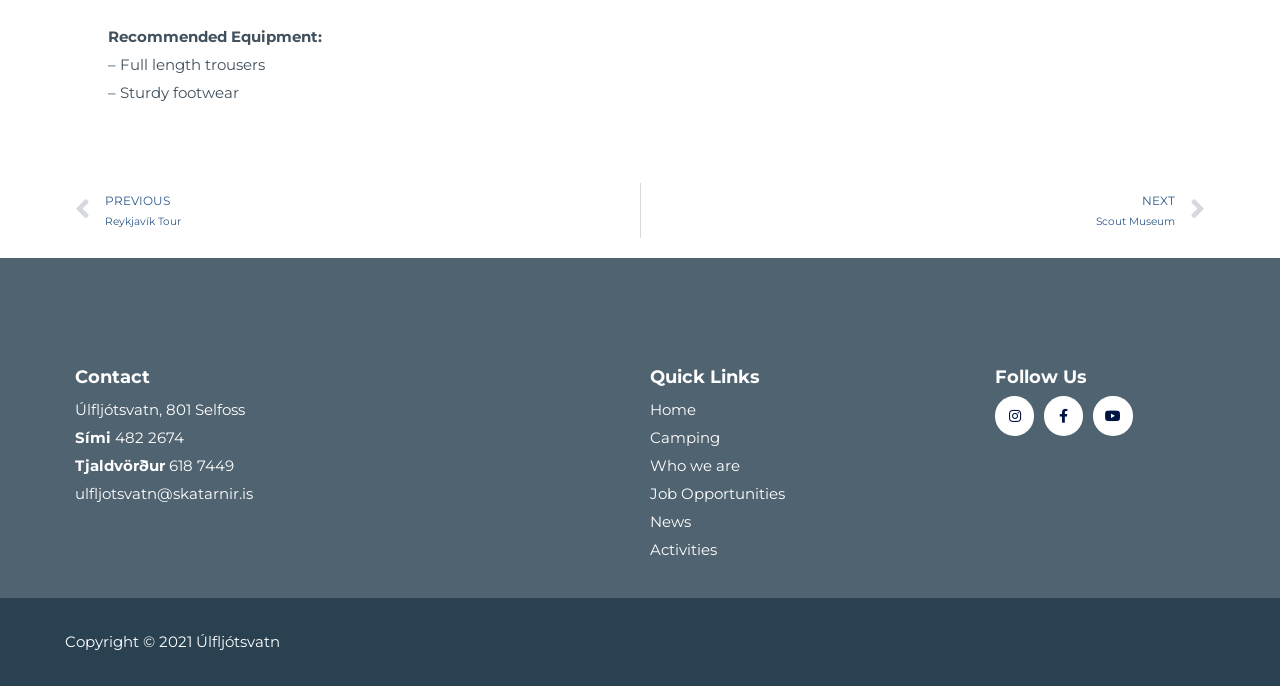What social media platforms are available for following?
Look at the image and answer the question using a single word or phrase.

Instagram, Facebook, Youtube